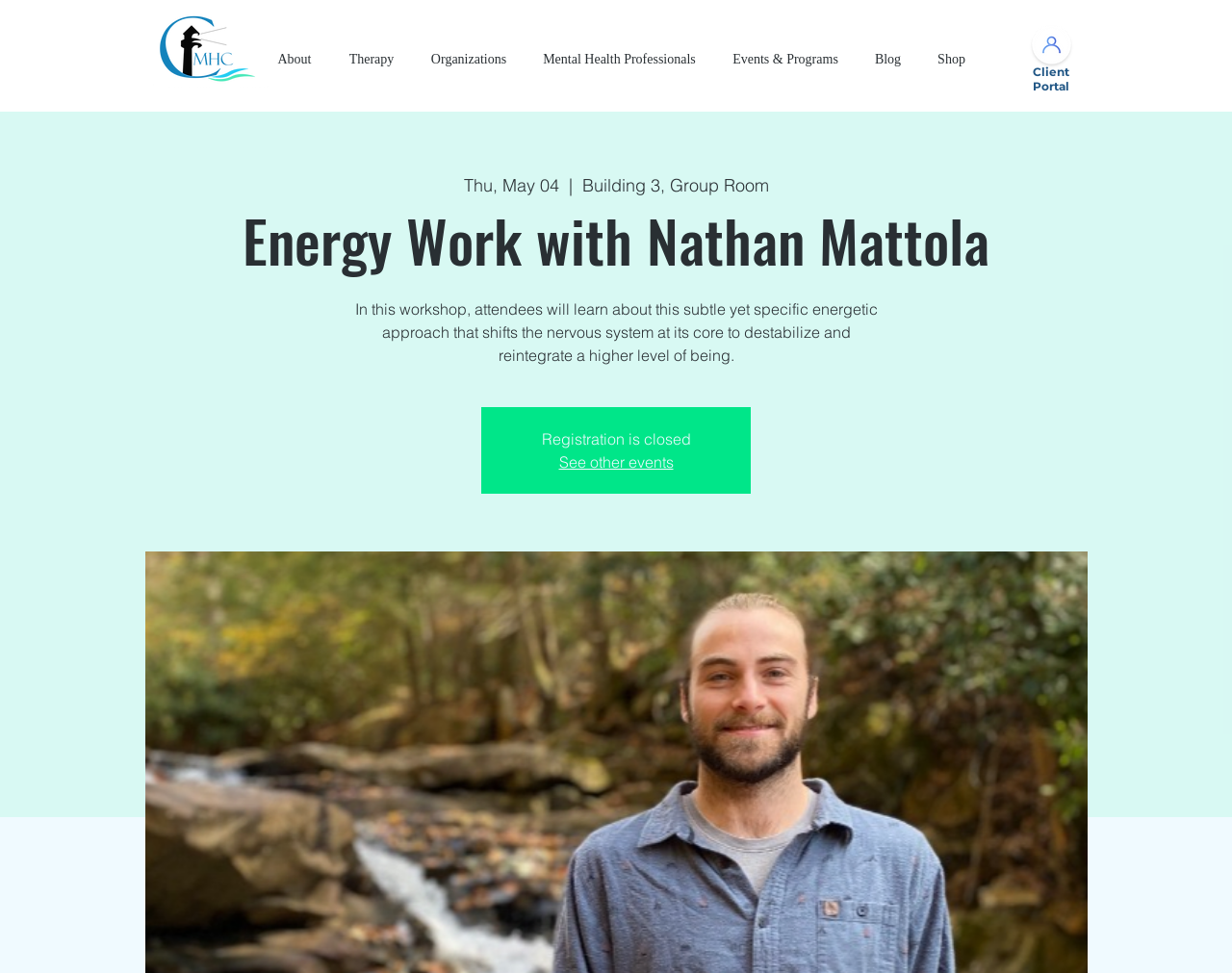What can attendees learn about in the workshop?
Observe the image and answer the question with a one-word or short phrase response.

Energetic approach